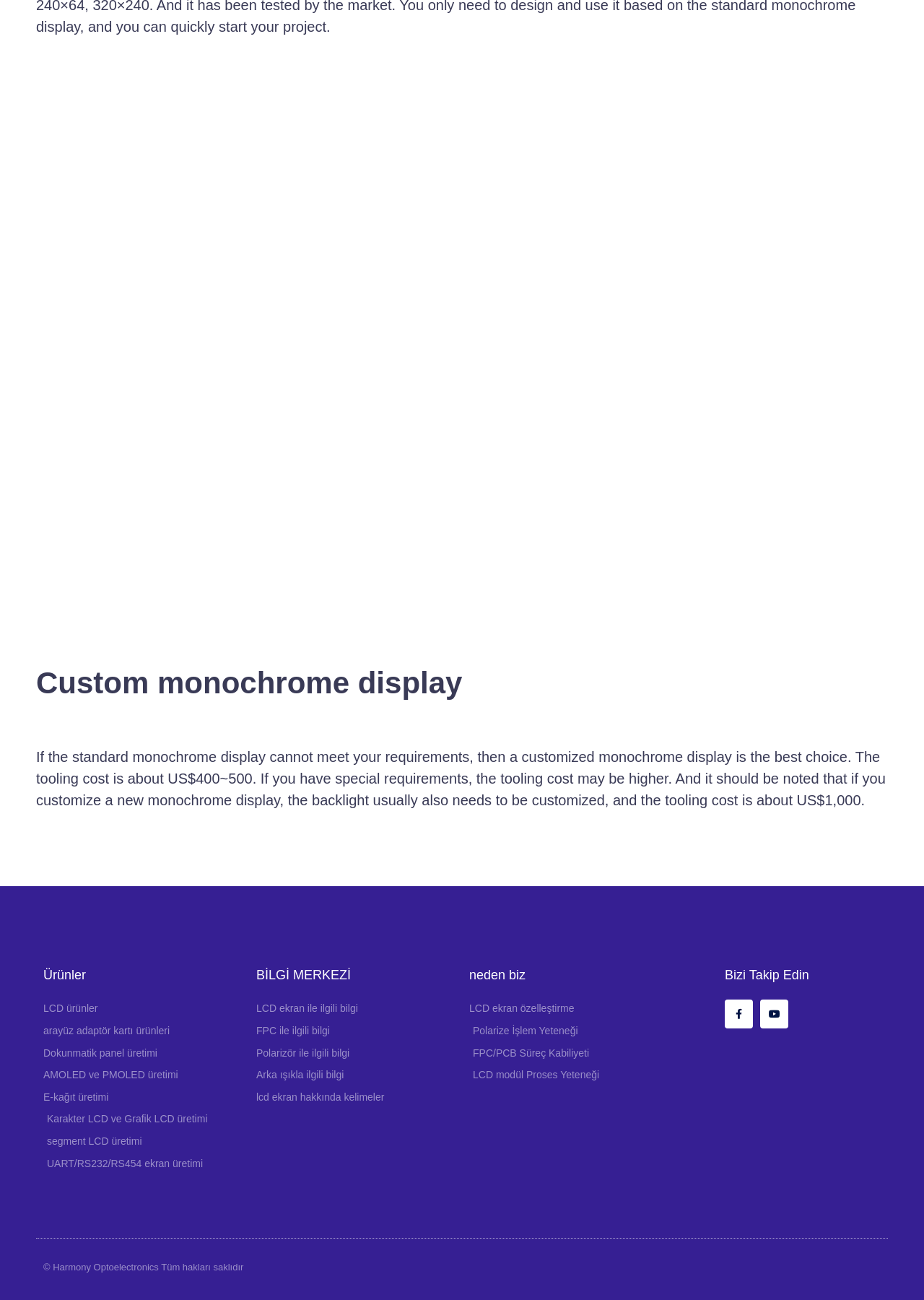Find the bounding box coordinates of the clickable element required to execute the following instruction: "Read the 'Custom monochrome display' heading". Provide the coordinates as four float numbers between 0 and 1, i.e., [left, top, right, bottom].

[0.039, 0.51, 0.961, 0.541]